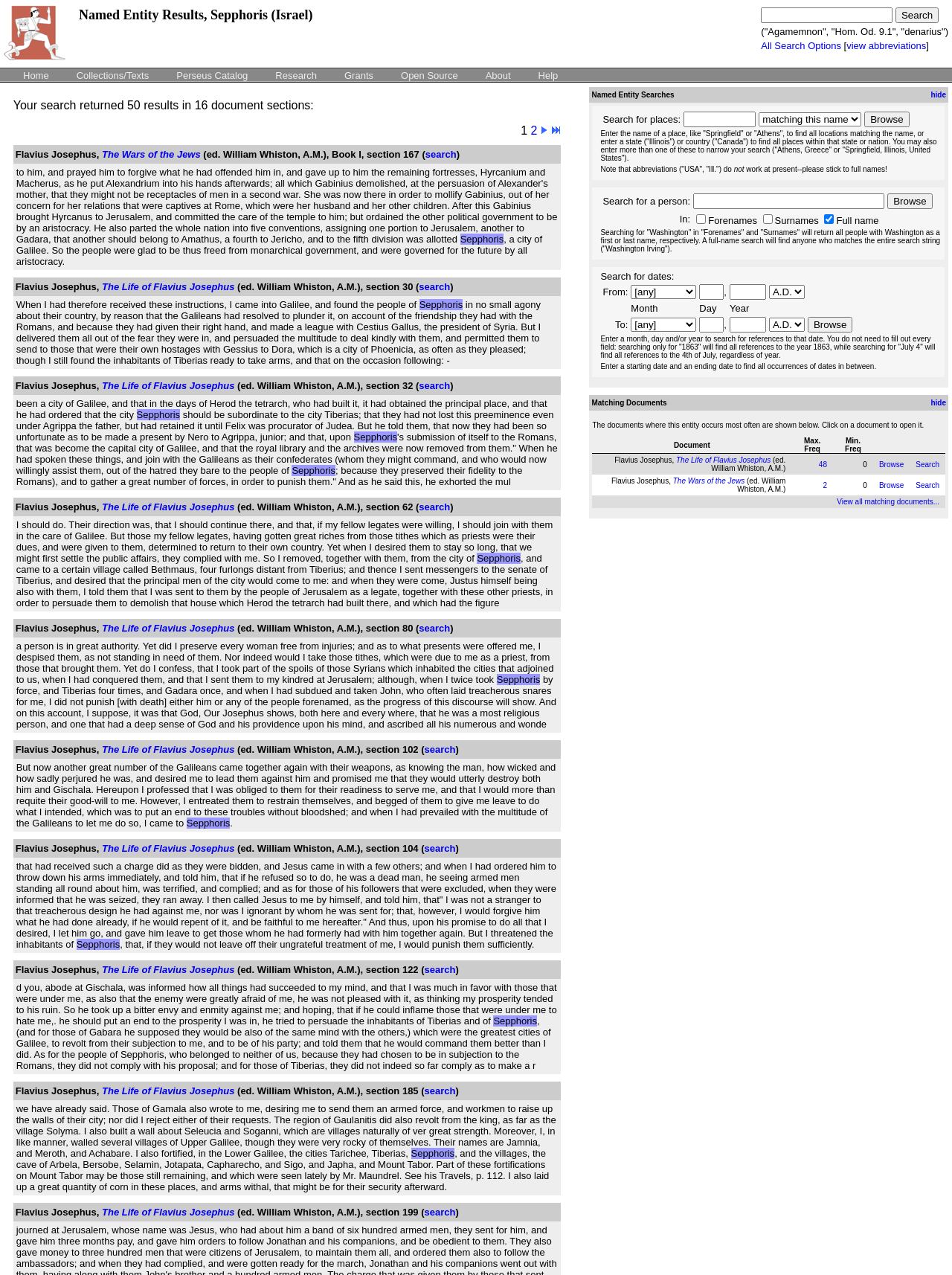Provide a short, one-word or phrase answer to the question below:
What is the default selection for searching people's names?

Full name